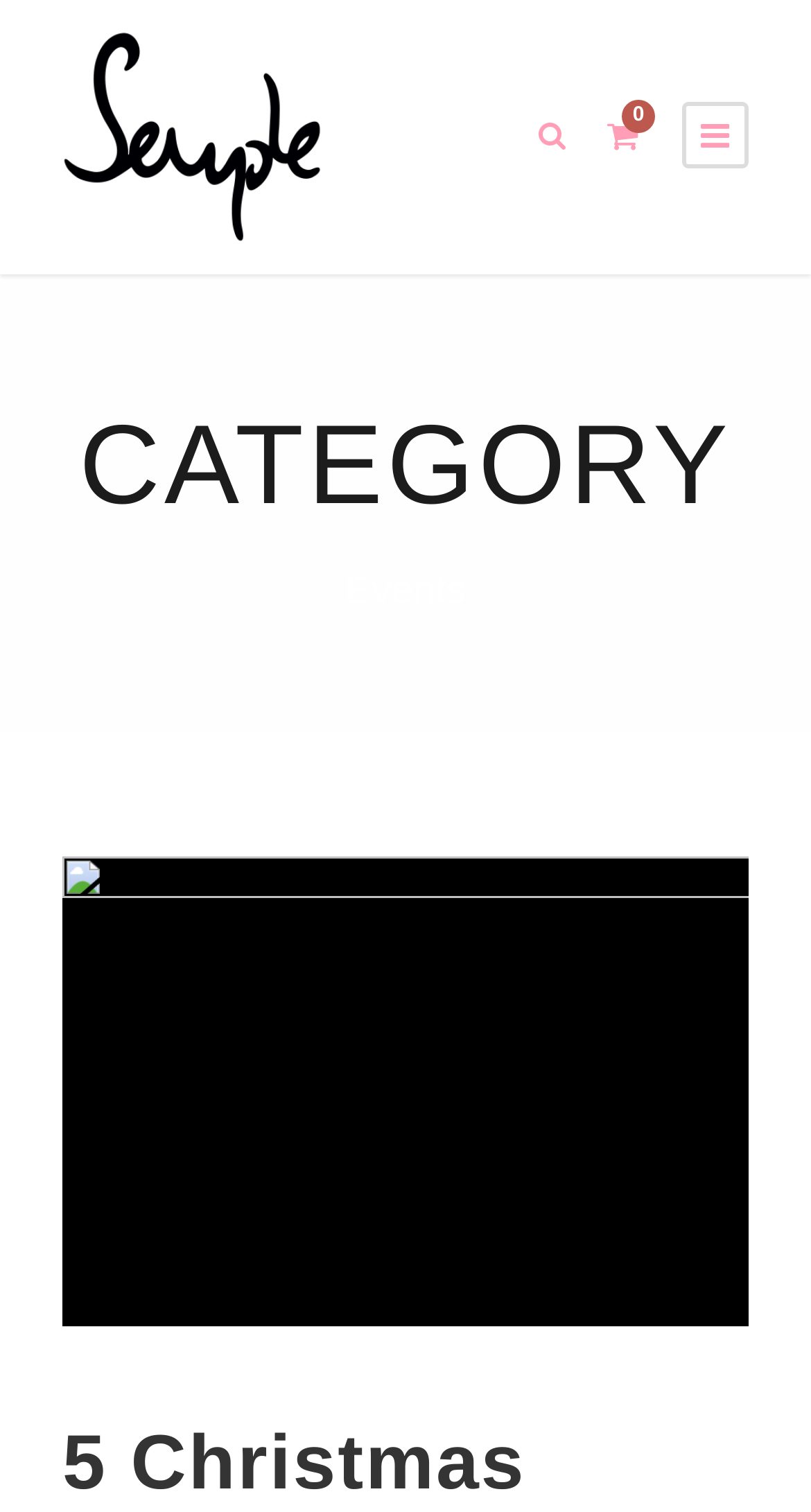Is there a search function on this page?
From the image, provide a succinct answer in one word or a short phrase.

No